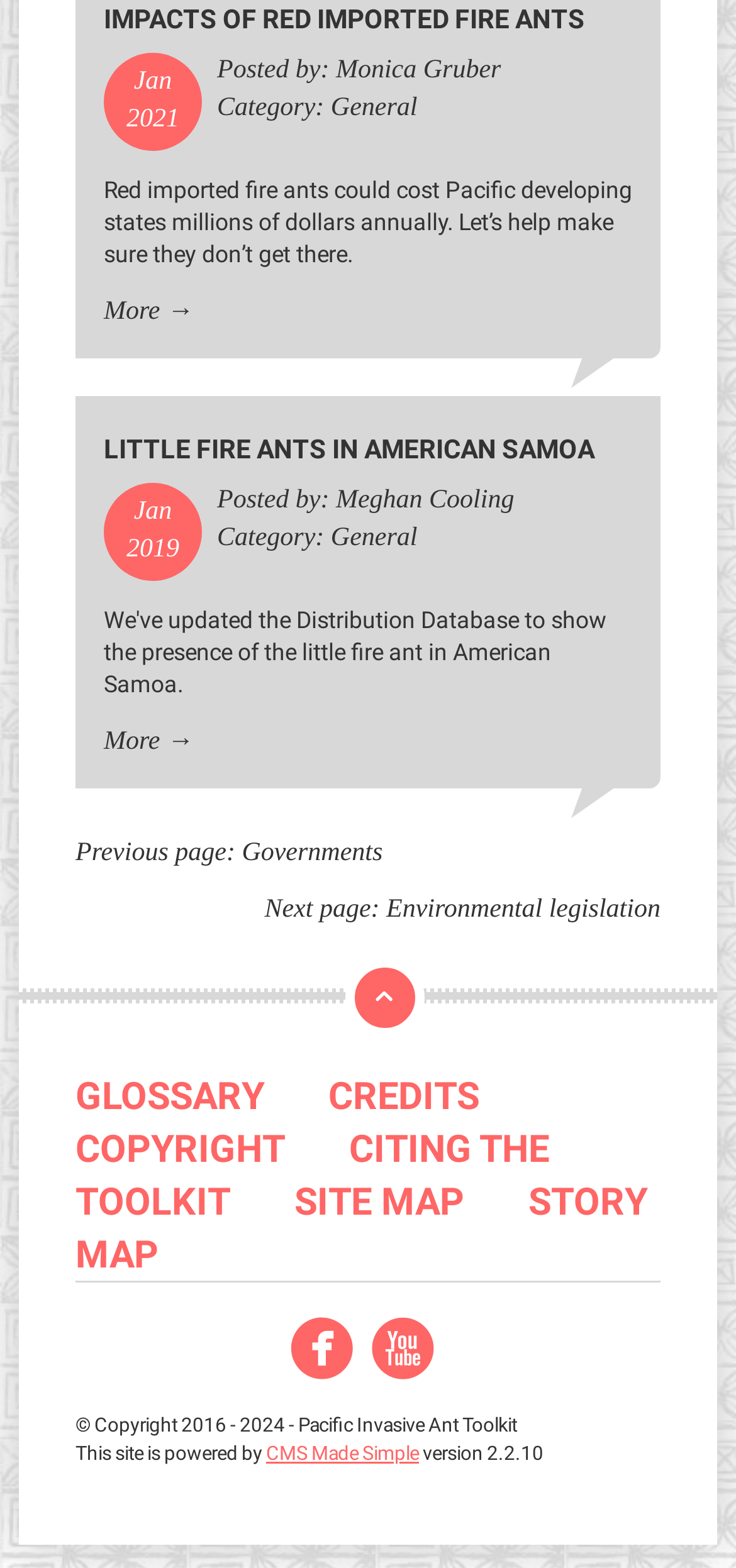Specify the bounding box coordinates of the area to click in order to execute this command: 'View more about Red imported fire ants'. The coordinates should consist of four float numbers ranging from 0 to 1, and should be formatted as [left, top, right, bottom].

[0.141, 0.19, 0.217, 0.208]